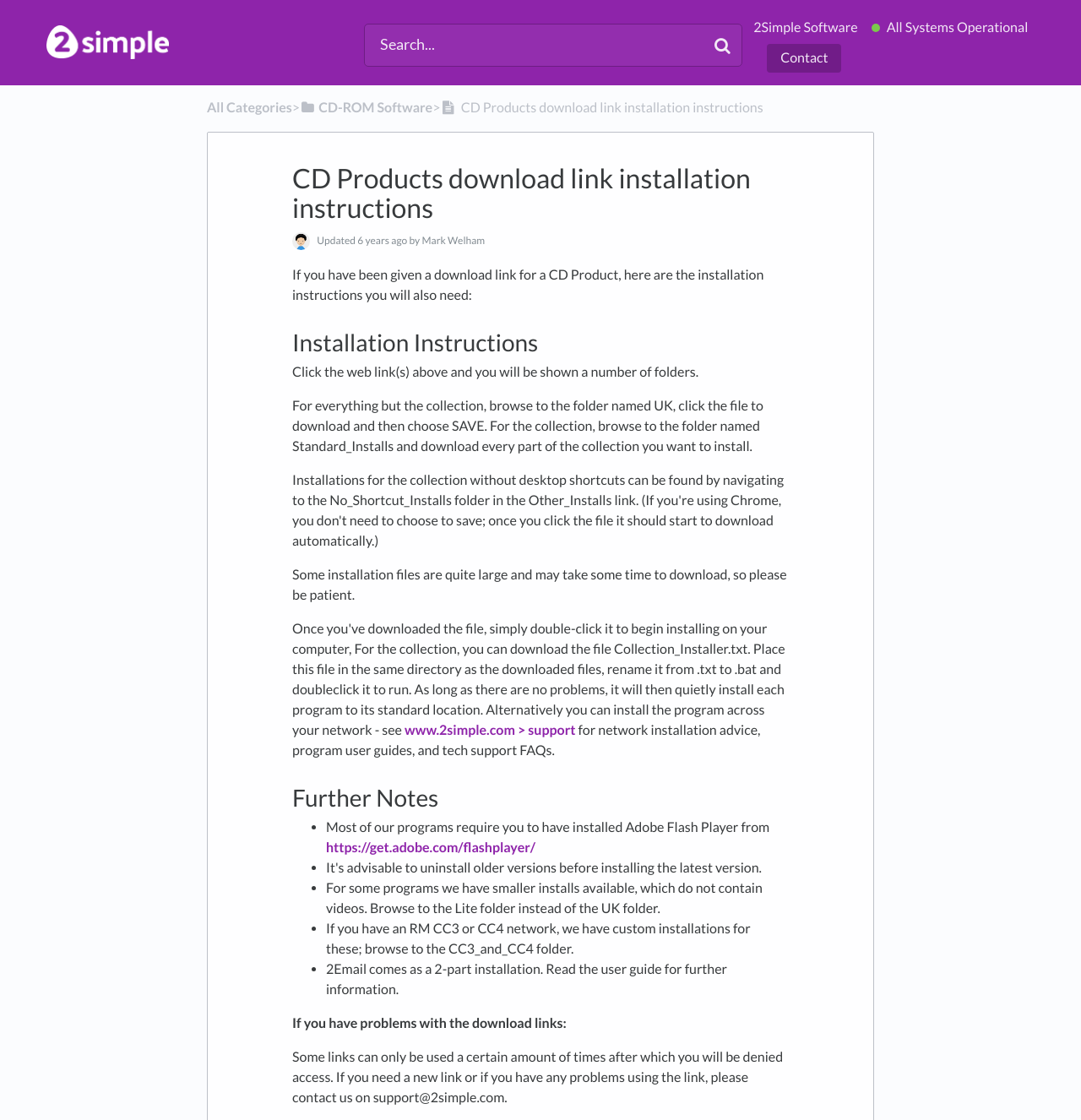What is the purpose of this webpage?
Ensure your answer is thorough and detailed.

Based on the content of the webpage, it appears that the purpose of this webpage is to provide installation instructions for CD products. The webpage provides step-by-step instructions on how to download and install the products, as well as additional information and troubleshooting tips.